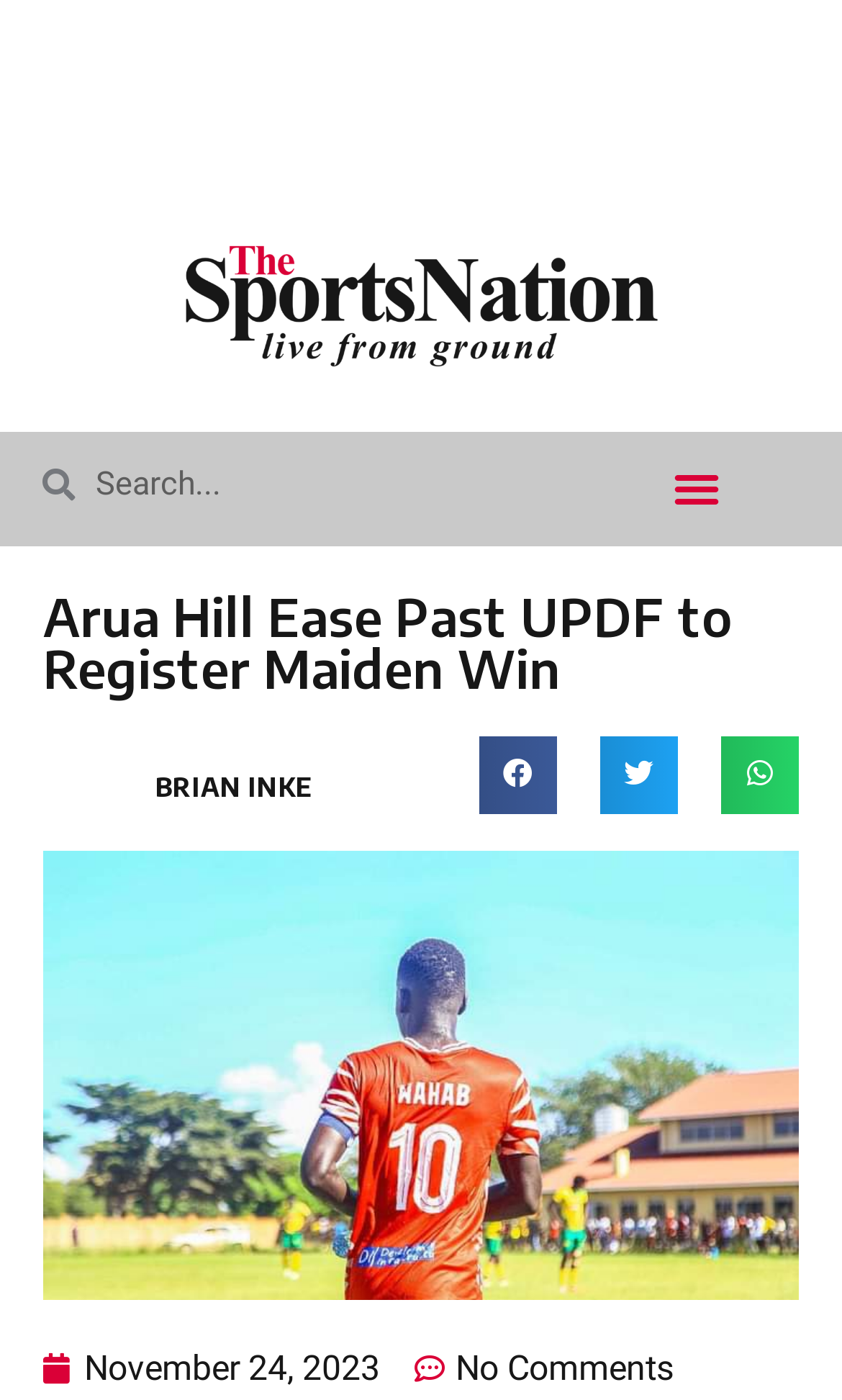Bounding box coordinates are specified in the format (top-left x, top-left y, bottom-right x, bottom-right y). All values are floating point numbers bounded between 0 and 1. Please provide the bounding box coordinate of the region this sentence describes: Brian Inke

[0.185, 0.549, 0.5, 0.576]